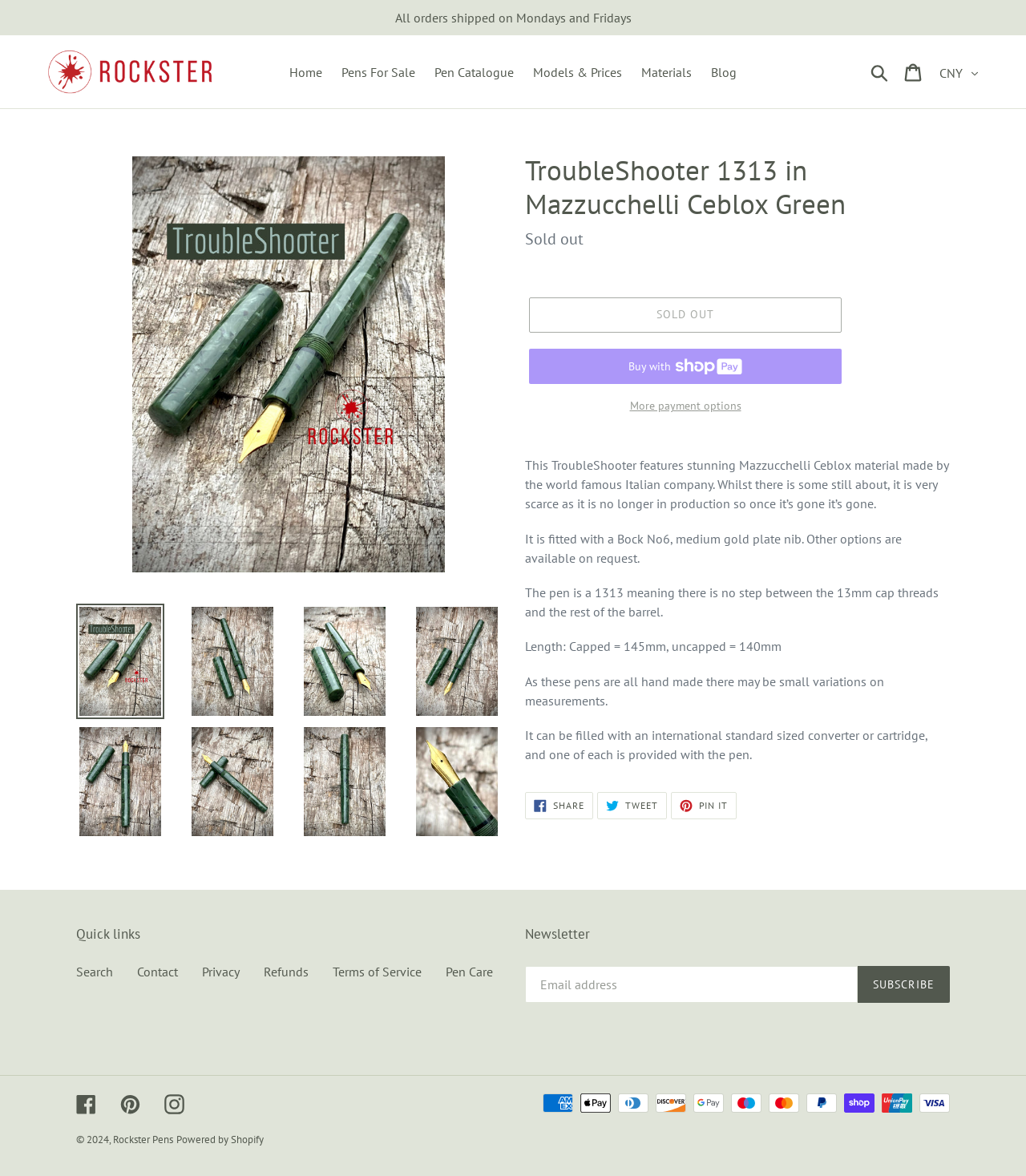Please determine the bounding box coordinates of the element's region to click in order to carry out the following instruction: "Select a currency". The coordinates should be four float numbers between 0 and 1, i.e., [left, top, right, bottom].

[0.909, 0.049, 0.957, 0.076]